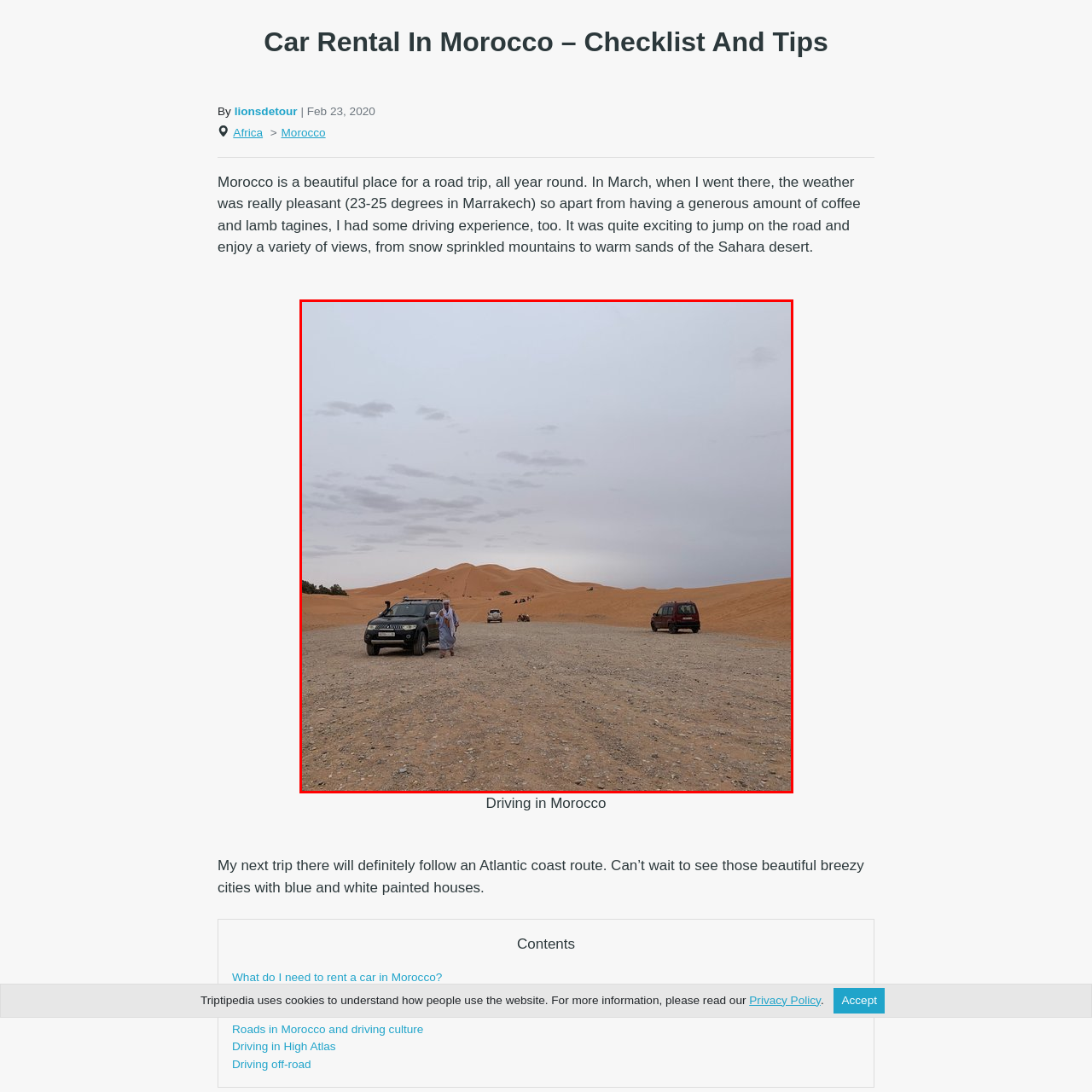What is the color of the sand in the image?
Look closely at the image inside the red bounding box and answer the question with as much detail as possible.

The caption describes the surrounding landscape as having 'vast stretches of golden sand', indicating that the sand is a warm, yellowish color.